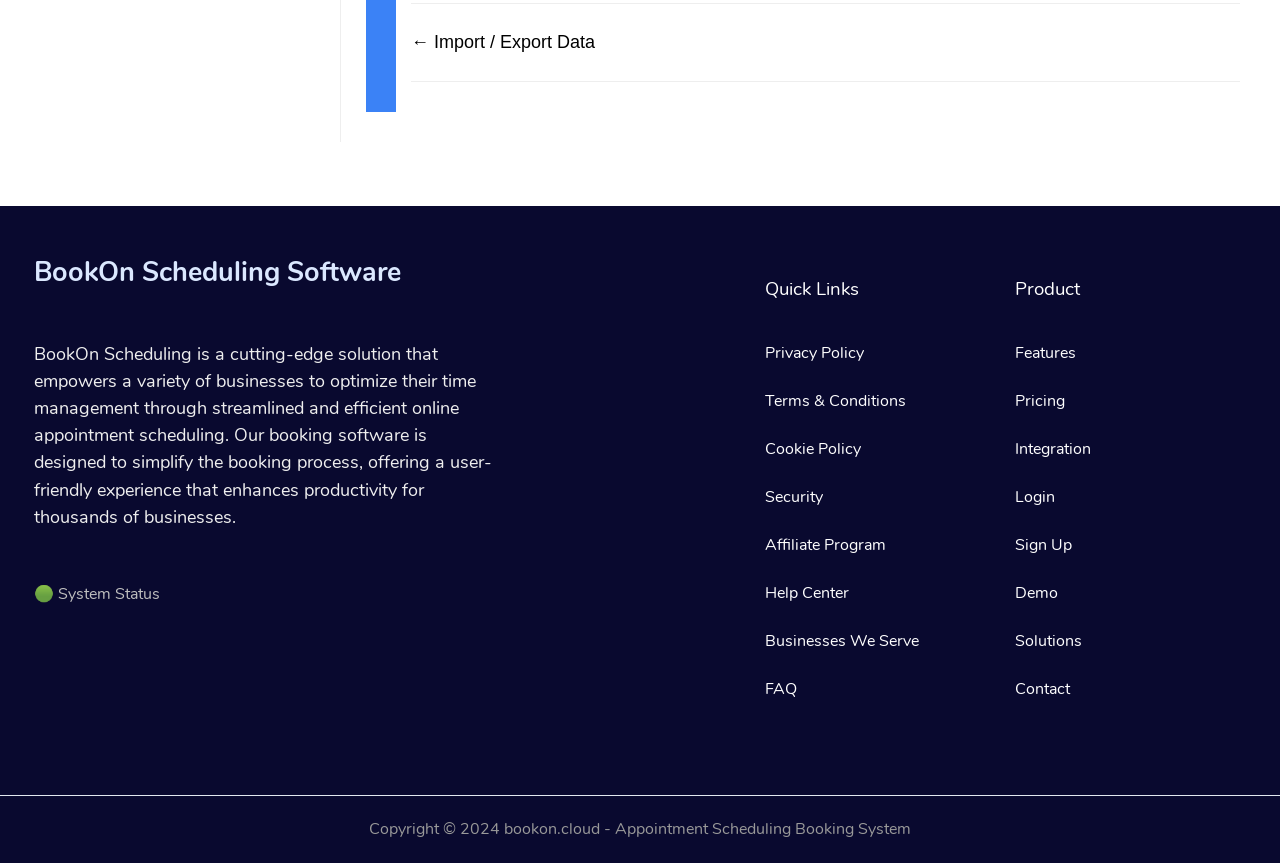What is the purpose of the BookOn scheduling software?
Using the picture, provide a one-word or short phrase answer.

Optimize time management